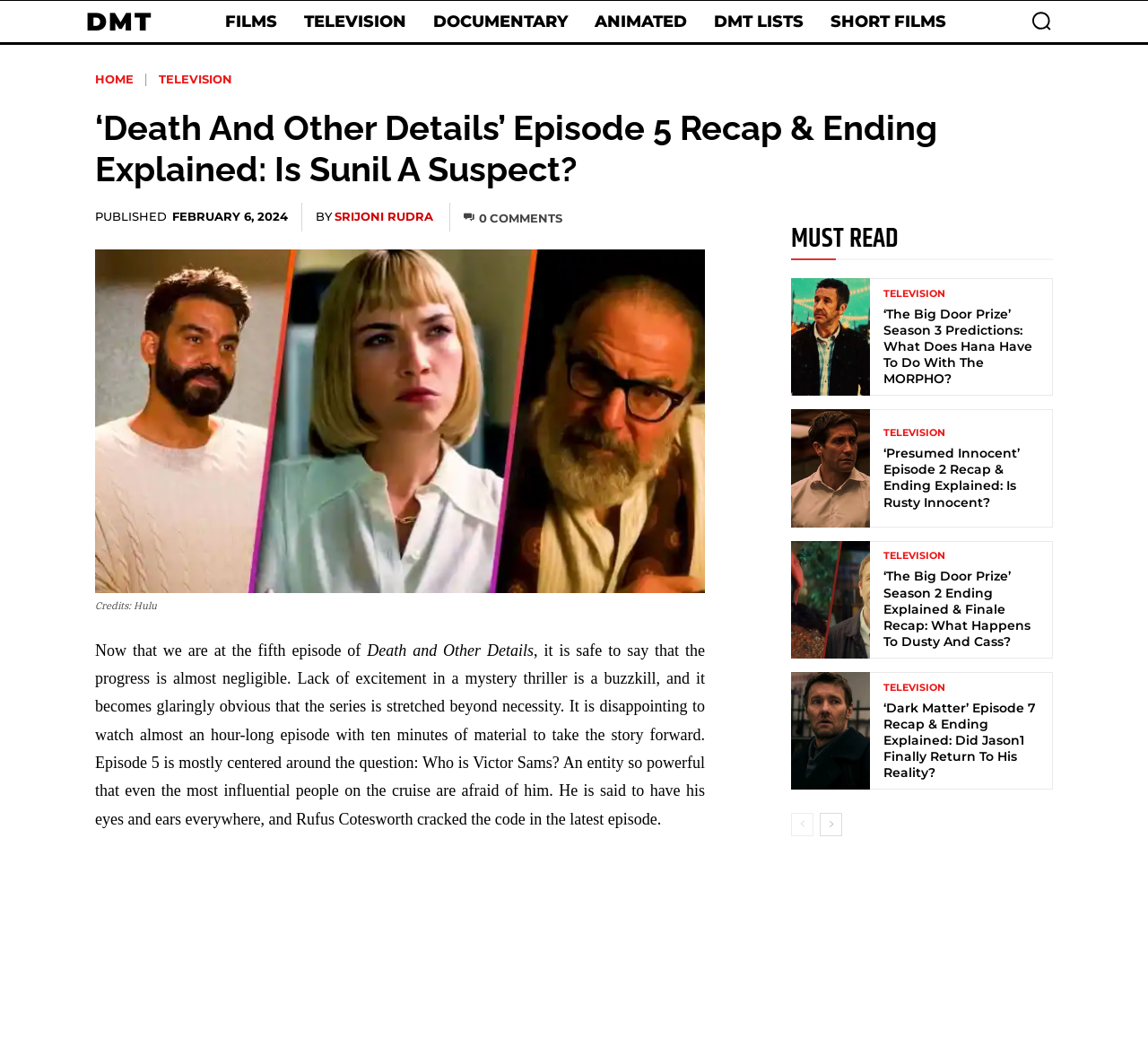Specify the bounding box coordinates of the element's region that should be clicked to achieve the following instruction: "Read the article 'The Big Door Prize' Season 3 Predictions: What Does Hana Have To Do With The MORPHO?". The bounding box coordinates consist of four float numbers between 0 and 1, in the format [left, top, right, bottom].

[0.689, 0.268, 0.757, 0.381]